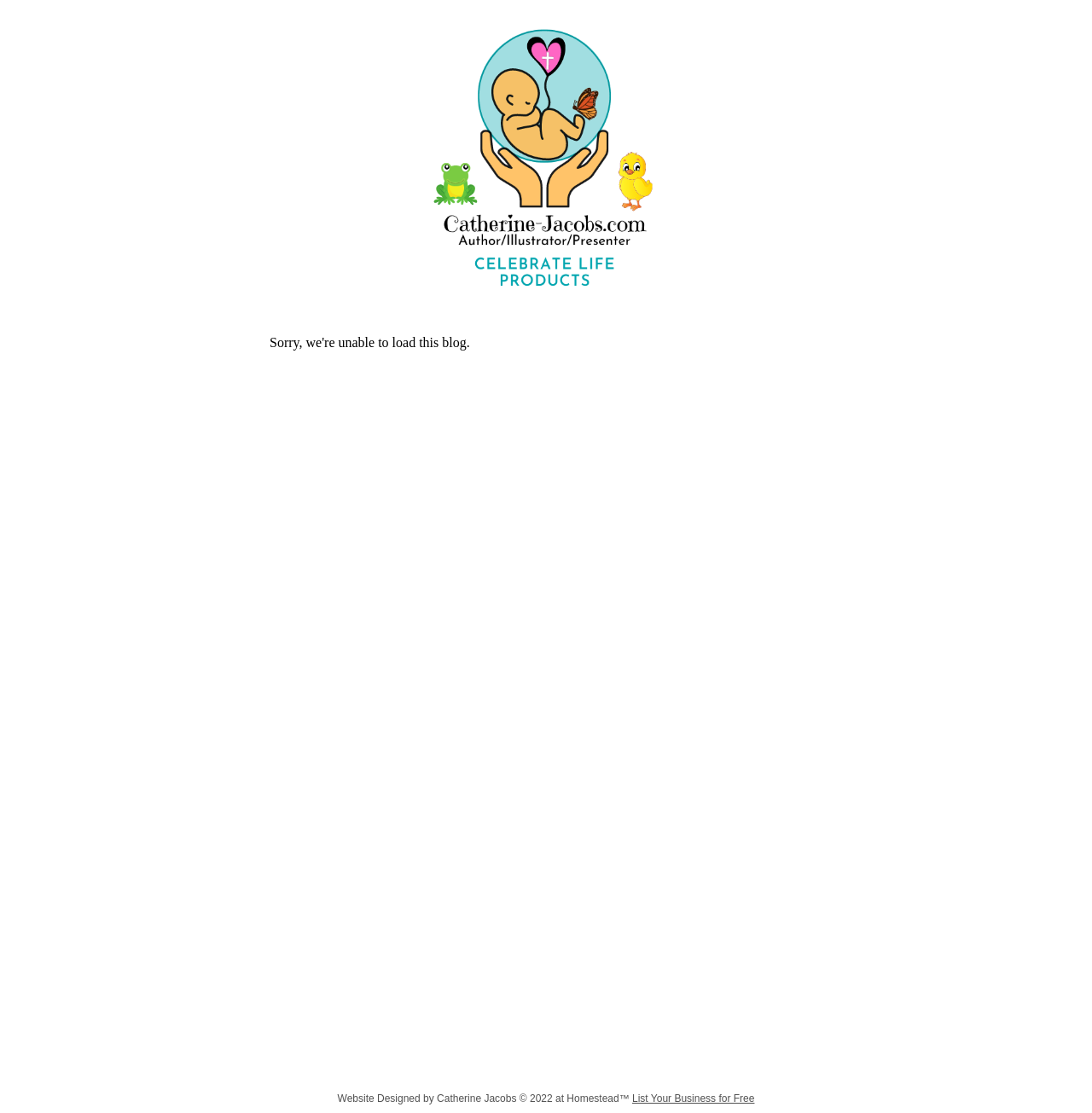What is the last menu item?
Using the image, answer in one word or phrase.

Contact